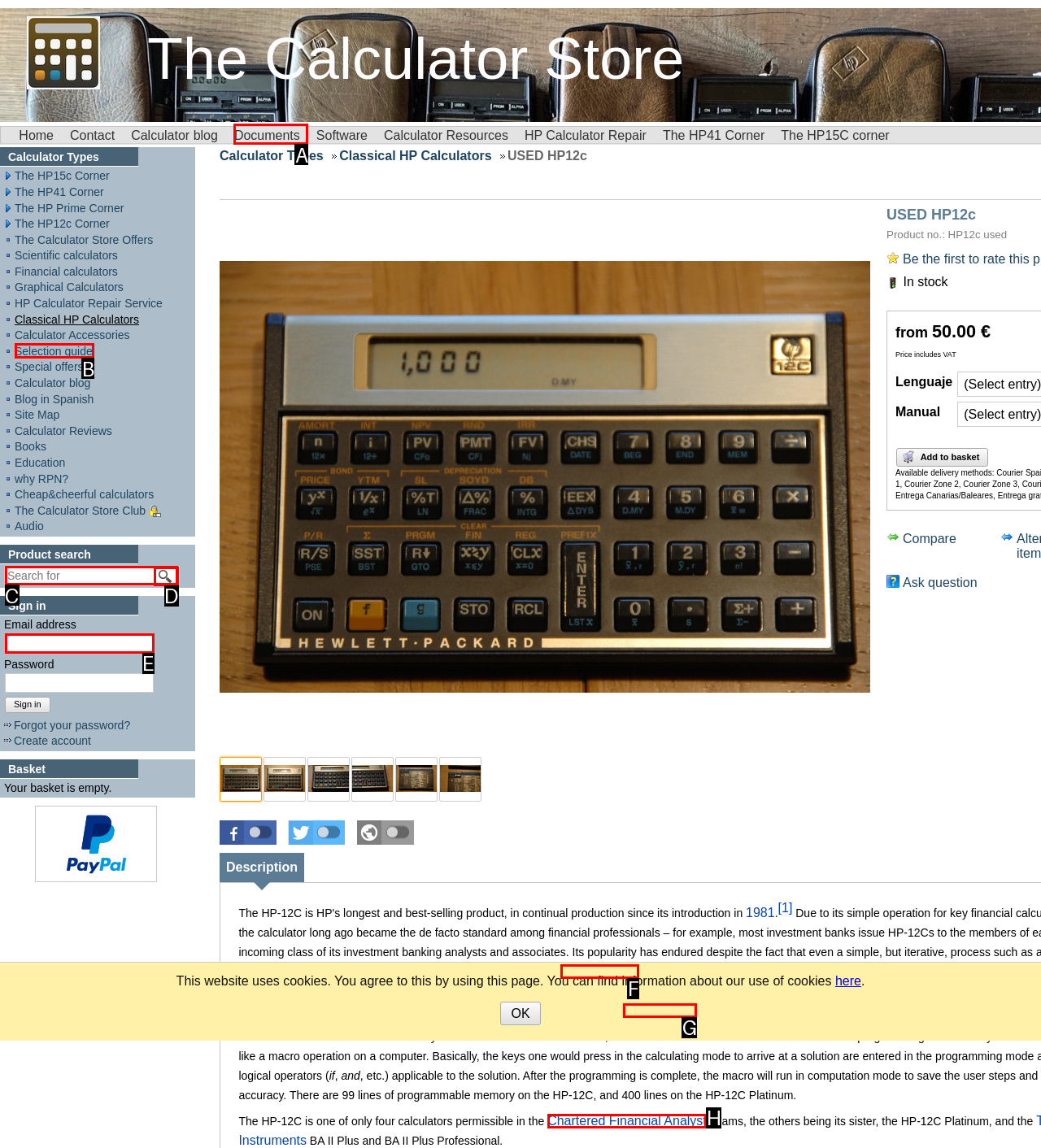Point out the specific HTML element to click to complete this task: Sign in with email address and password Reply with the letter of the chosen option.

E